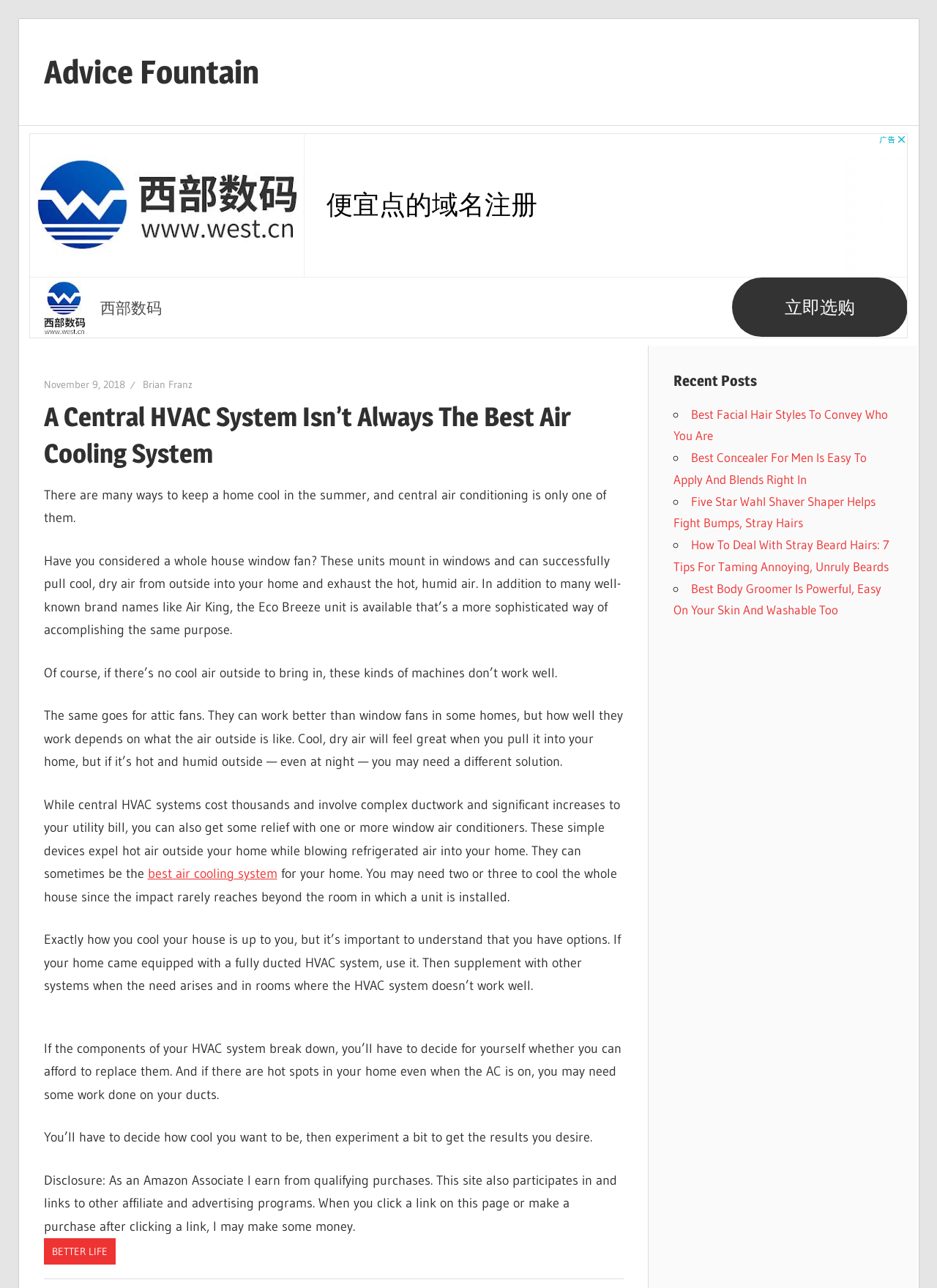What is the main topic of this webpage?
Identify the answer in the screenshot and reply with a single word or phrase.

Air cooling systems